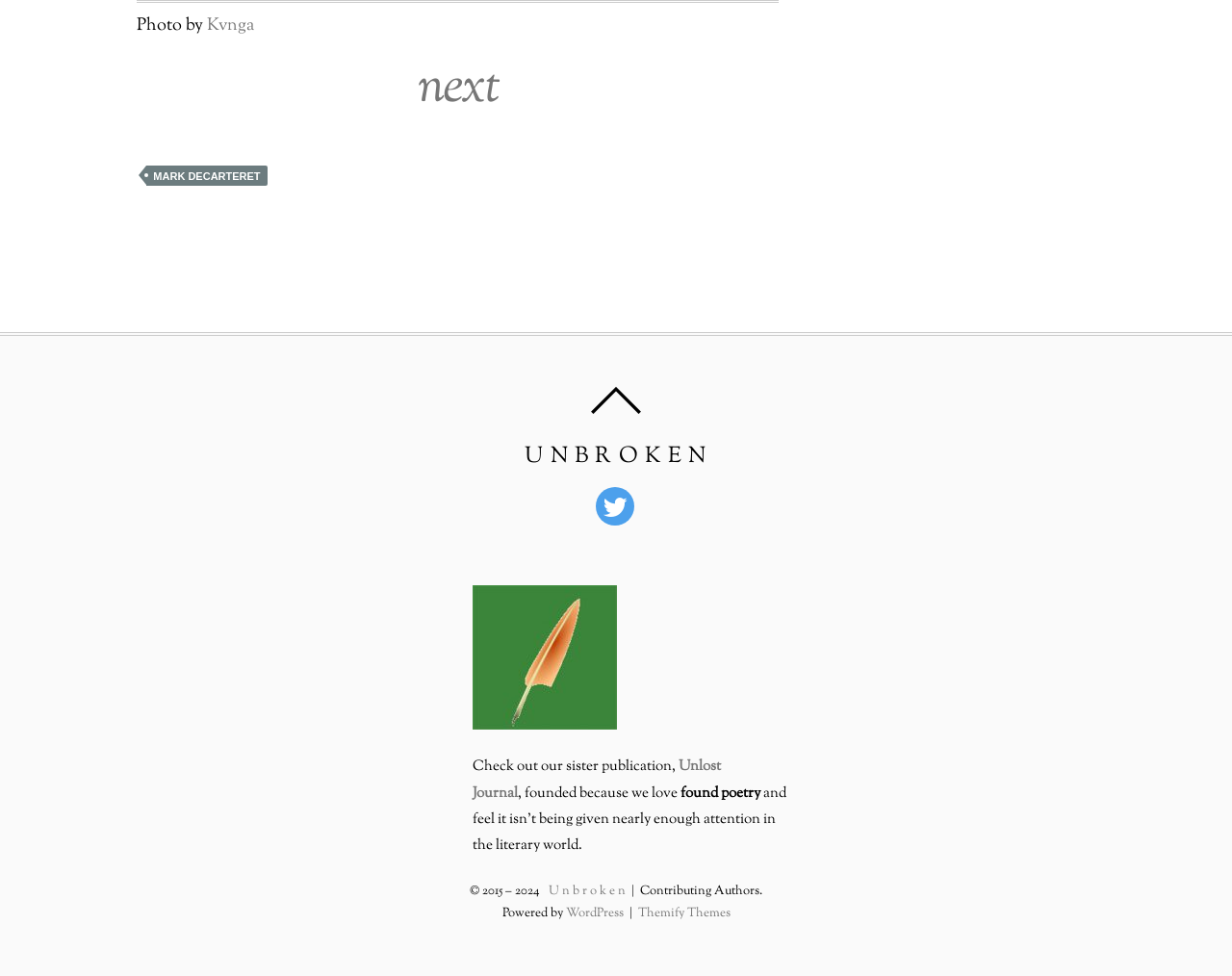Answer the question using only one word or a concise phrase: What is the name of the photographer?

Kvnga